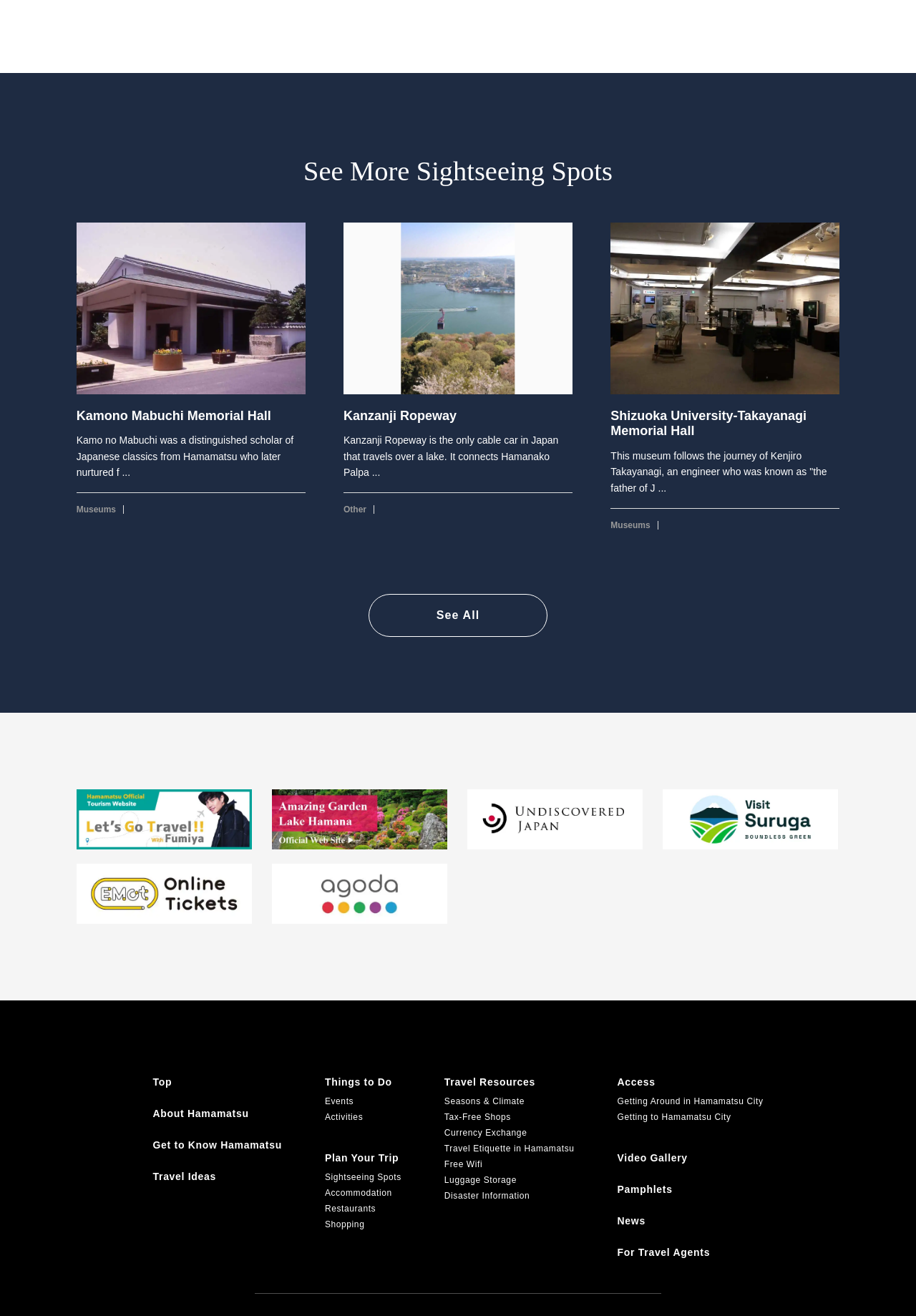Find the bounding box coordinates of the clickable element required to execute the following instruction: "Get to know Hamamatsu". Provide the coordinates as four float numbers between 0 and 1, i.e., [left, top, right, bottom].

[0.167, 0.866, 0.308, 0.874]